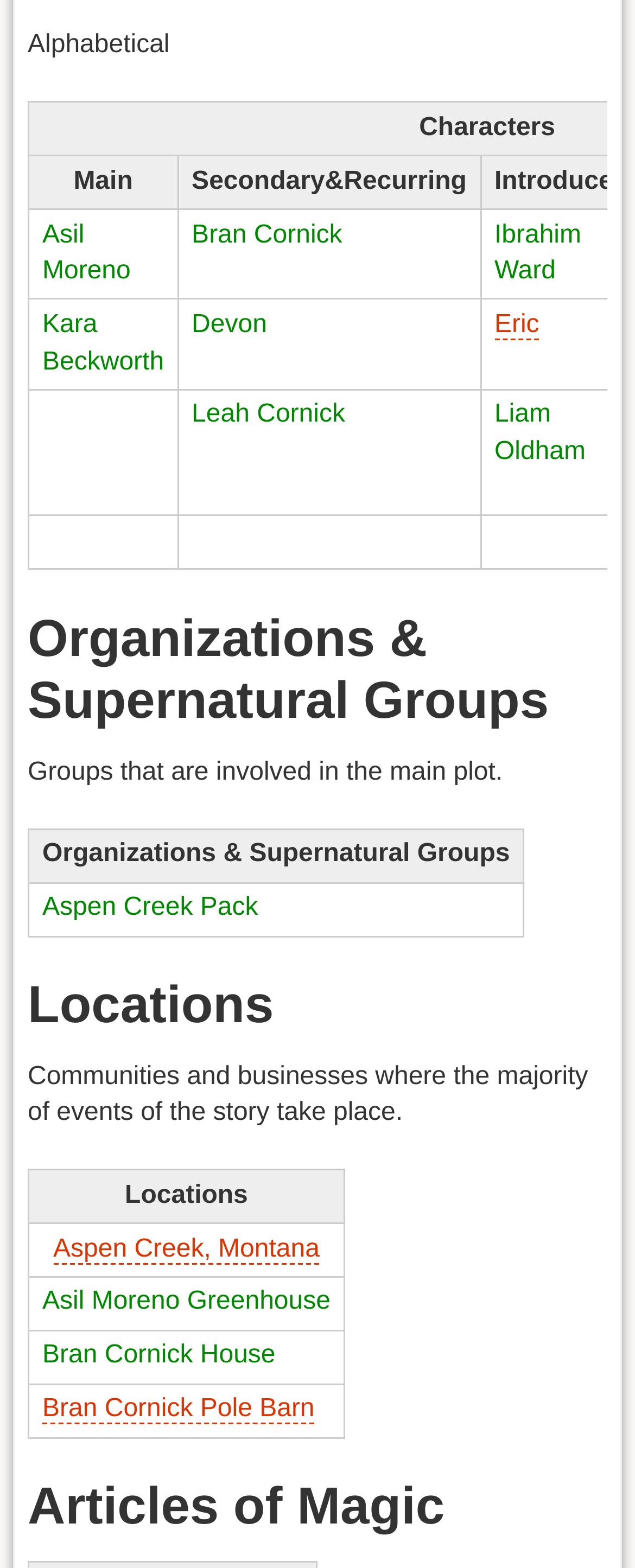Please provide a detailed answer to the question below based on the screenshot: 
What is the name of the first organization in the table?

The first row in the table has a gridcell with a link 'Aspen Creek Pack', which is the name of the organization.